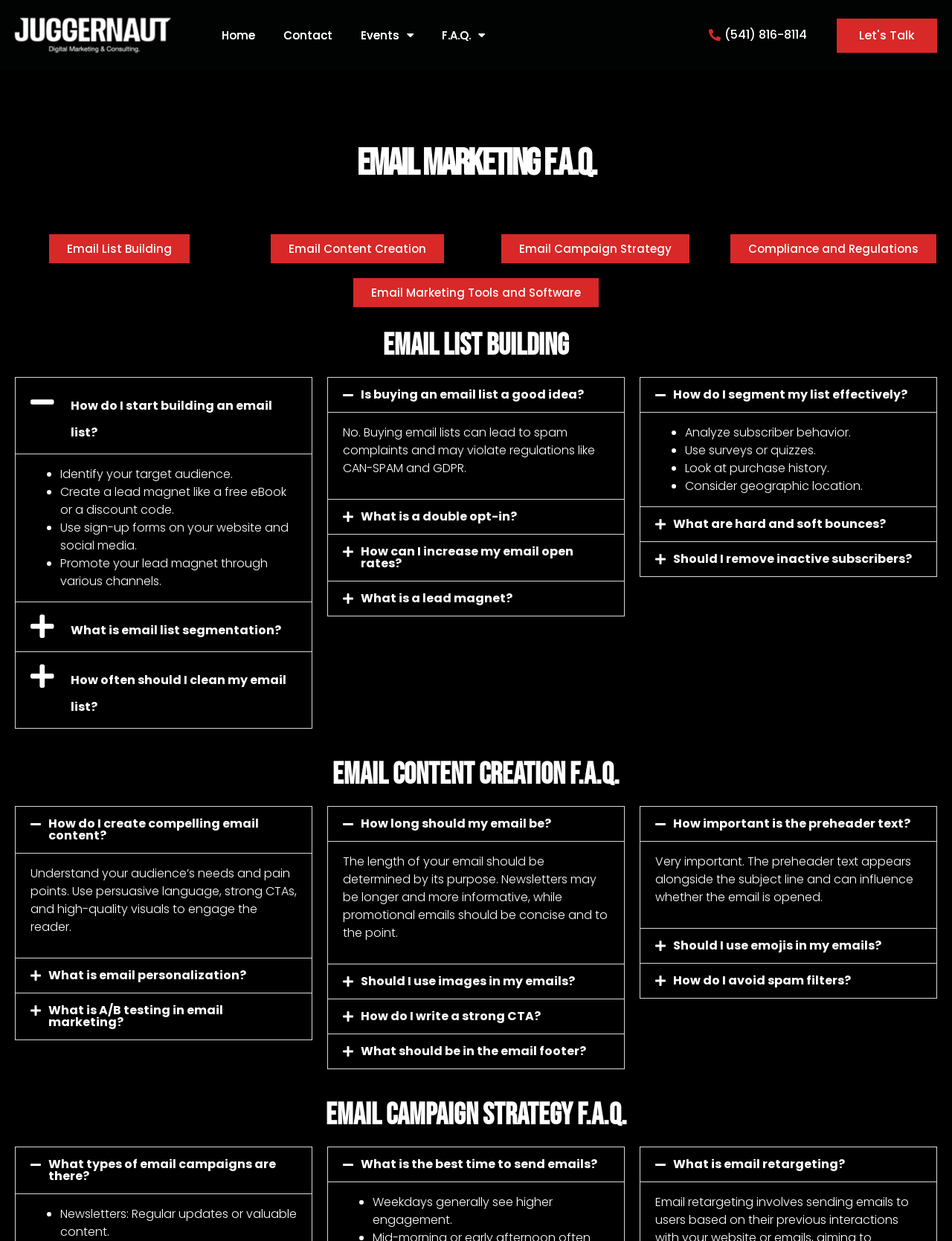Determine the bounding box coordinates of the region to click in order to accomplish the following instruction: "Click on 'Email List Building'". Provide the coordinates as four float numbers between 0 and 1, specifically [left, top, right, bottom].

[0.051, 0.189, 0.199, 0.212]